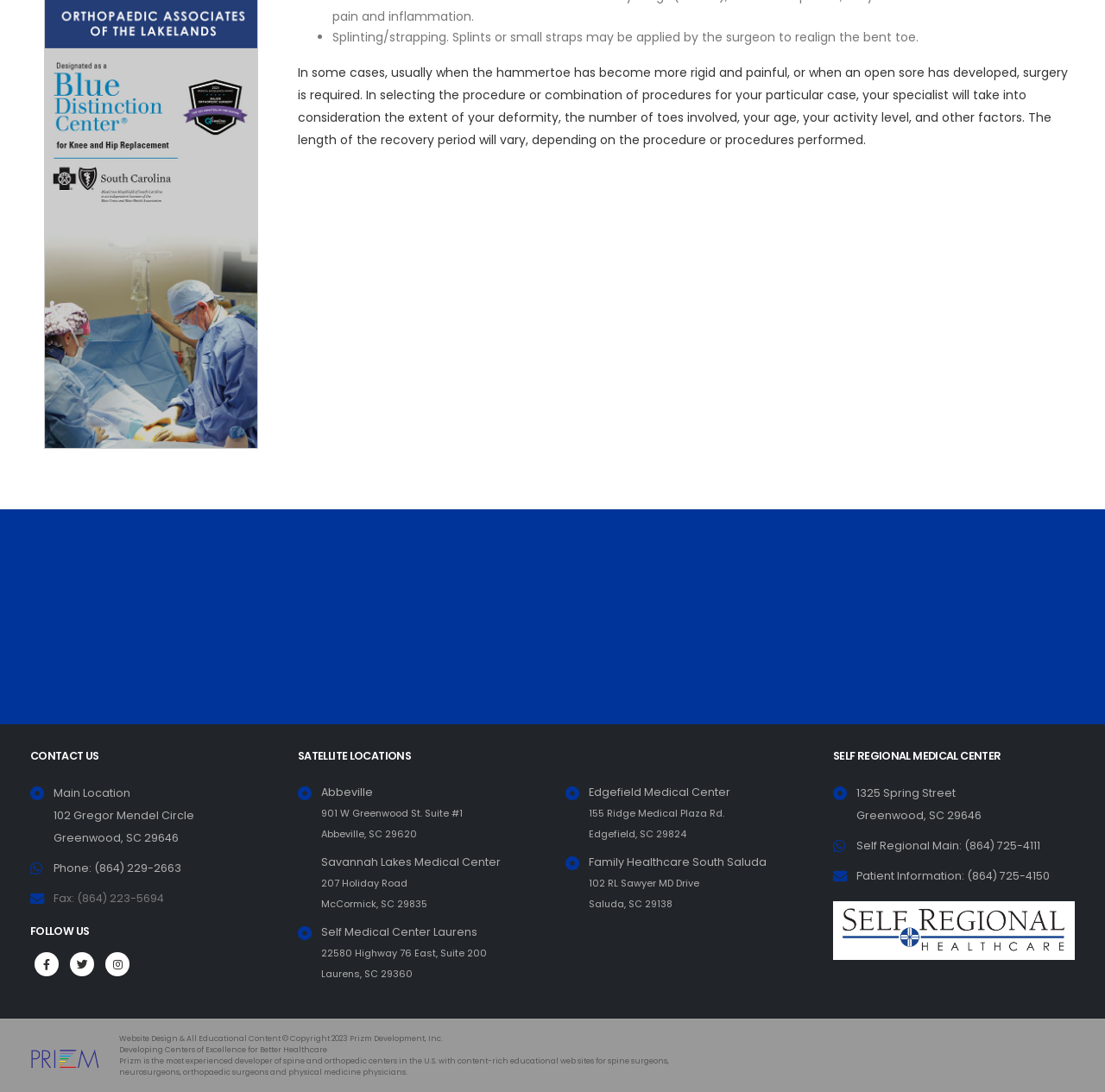What is the address of the Self Regional Medical Center?
Respond to the question with a well-detailed and thorough answer.

The address of the Self Regional Medical Center can be found in the SELF REGIONAL MEDICAL CENTER section, where it is listed as 1325 Spring Street Greenwood, SC 29646.